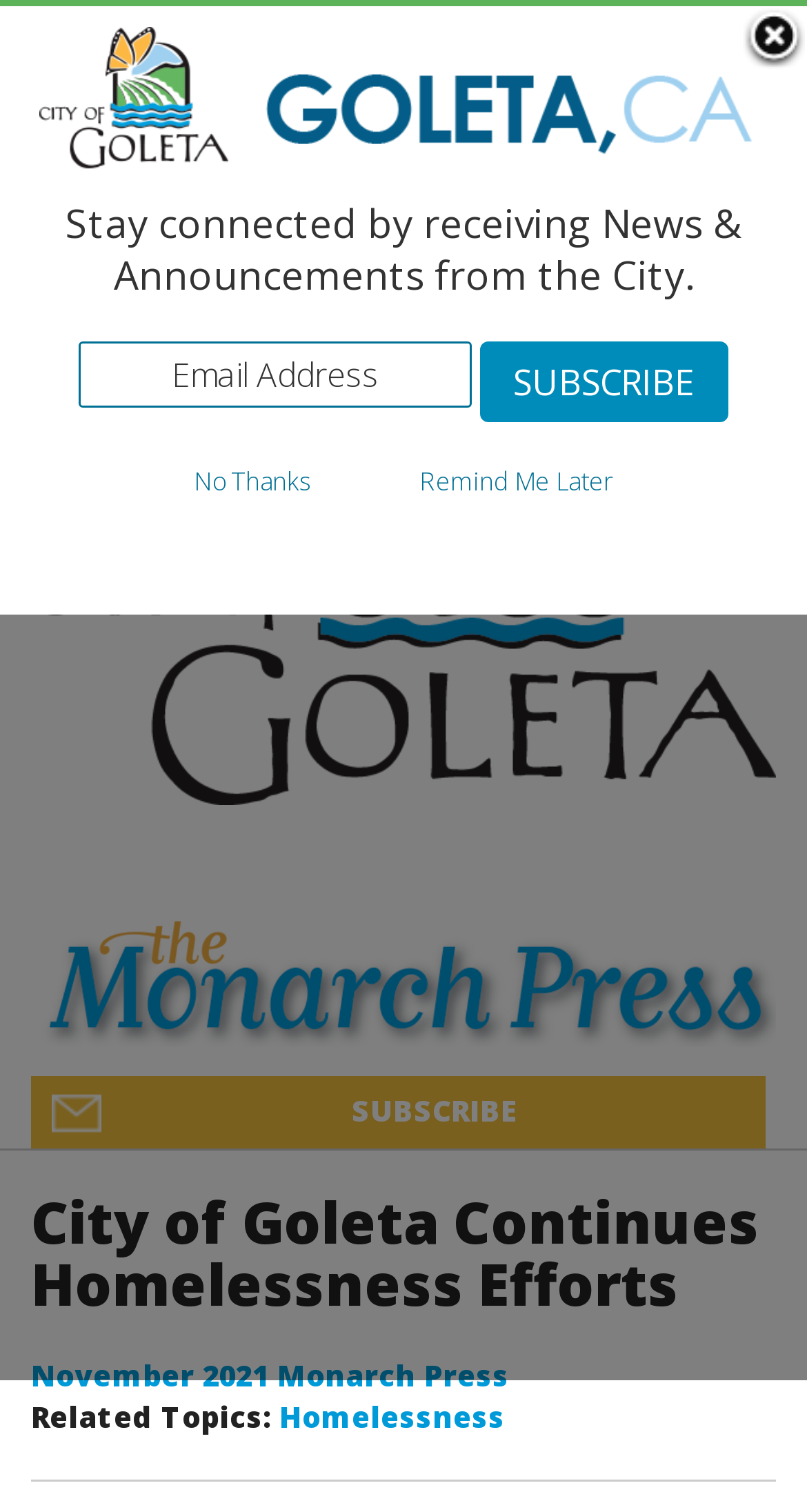Look at the image and write a detailed answer to the question: 
What is the name of the press?

The name of the press can be found in the heading element at the top of the webpage, which is 'The Monarch Press'. This is also confirmed by the link element with the same text.